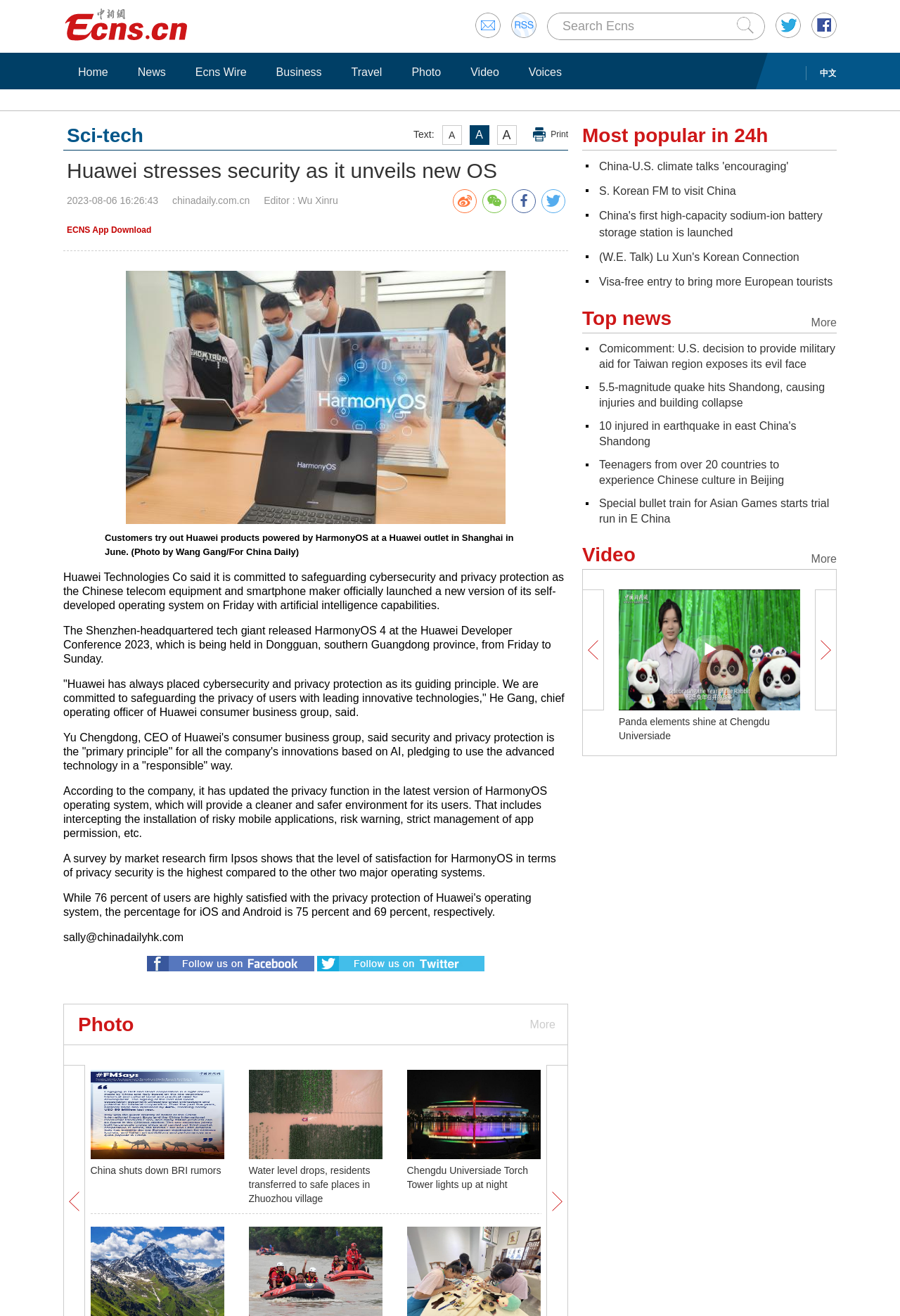Please identify the bounding box coordinates of the area I need to click to accomplish the following instruction: "Search Ecns".

[0.625, 0.014, 0.705, 0.025]